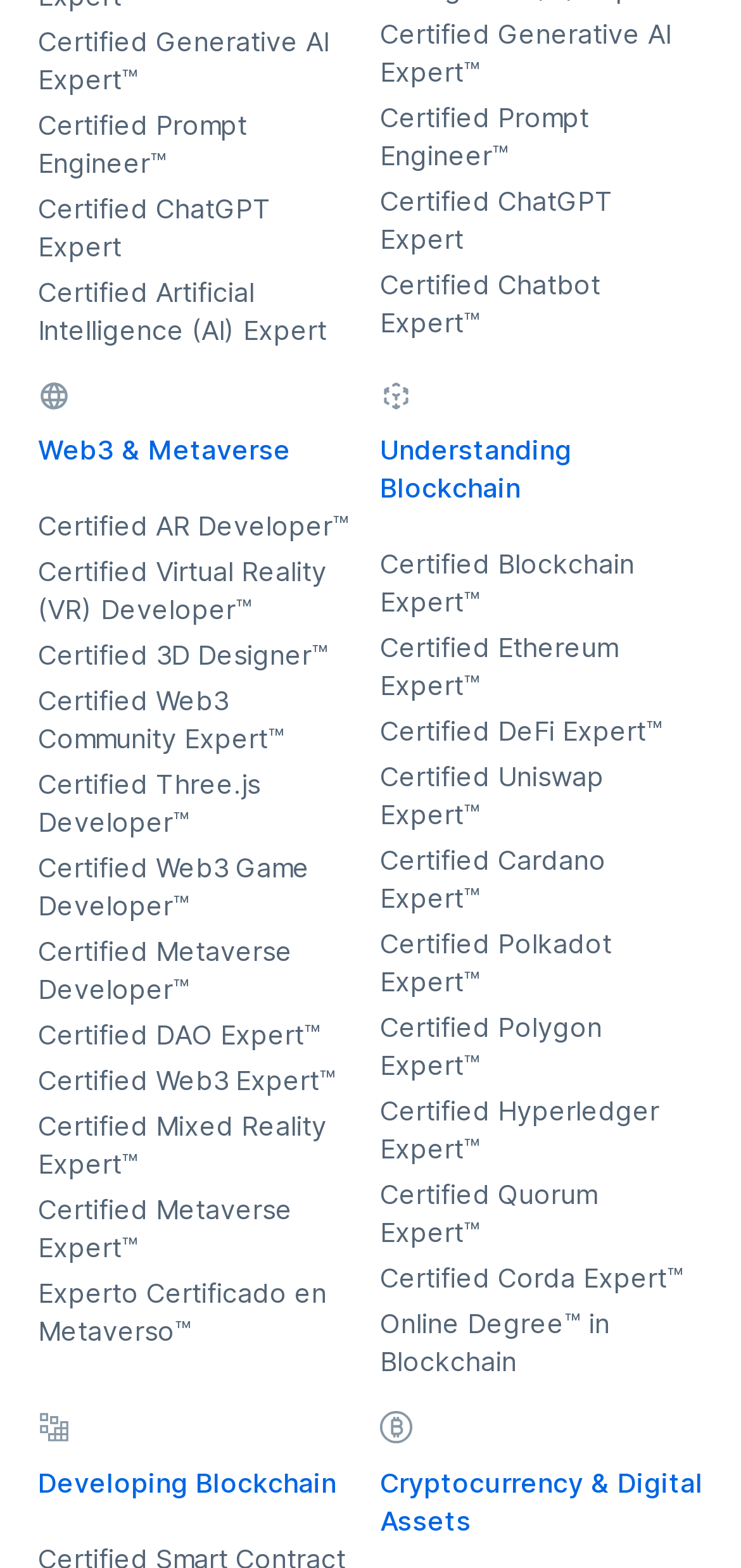Please find the bounding box coordinates for the clickable element needed to perform this instruction: "Click Certified Generative AI Expert™".

[0.051, 0.014, 0.487, 0.063]